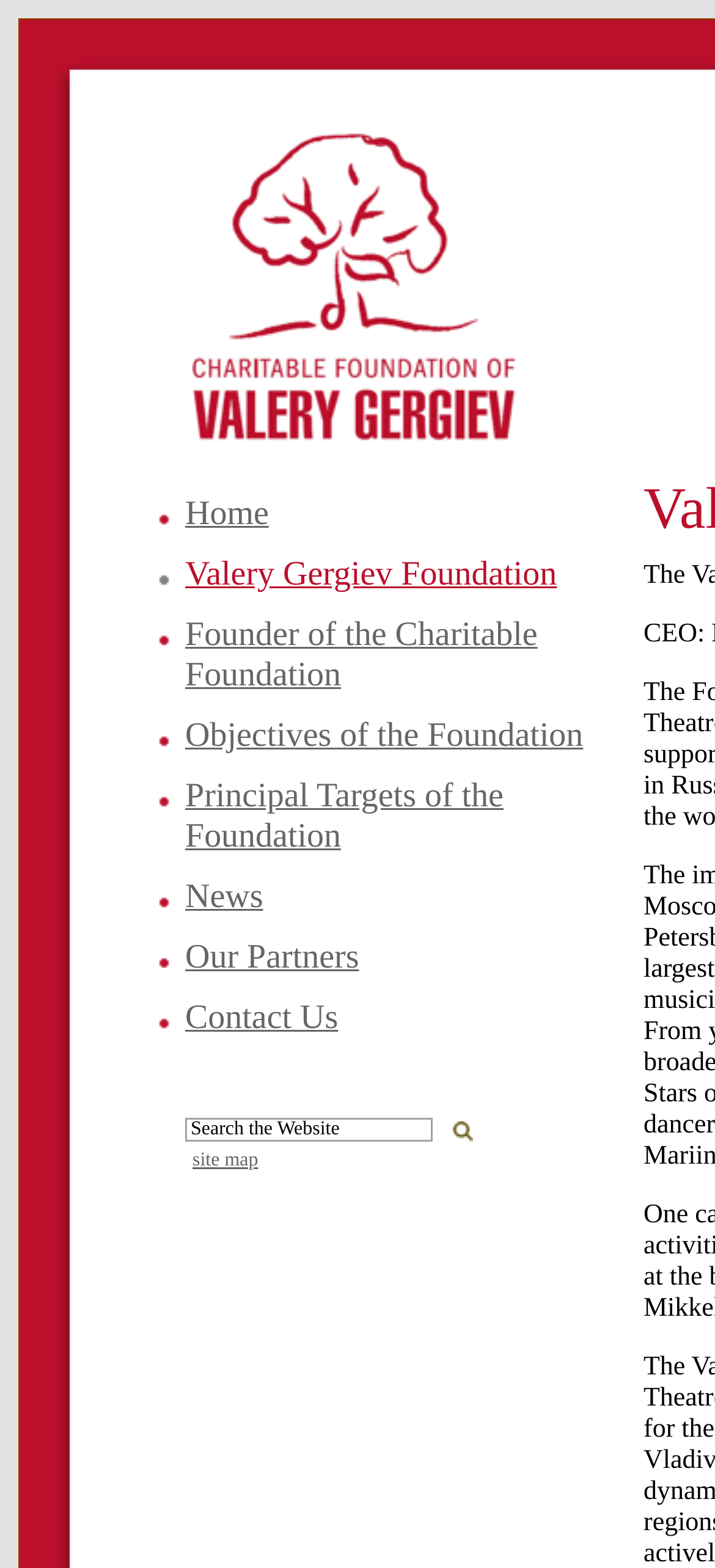Create a detailed summary of all the visual and textual information on the webpage.

The webpage is about the Valery Gergiev Charitable Foundation. At the top, there is a logo image of the foundation, accompanied by a link with the same name. Below the logo, there is a horizontal navigation menu with 7 links: Home, Founder of the Charitable Foundation, Objectives of the Foundation, Principal Targets of the Foundation, News, Our Partners, and Contact Us. 

On the right side of the navigation menu, there is a search box with a submit button. The search box is labeled "Search the Website". 

Further down, there is a table with three rows. The first row contains a cell with a link to "site map". The second row is empty, and the third row contains a cell with an image.